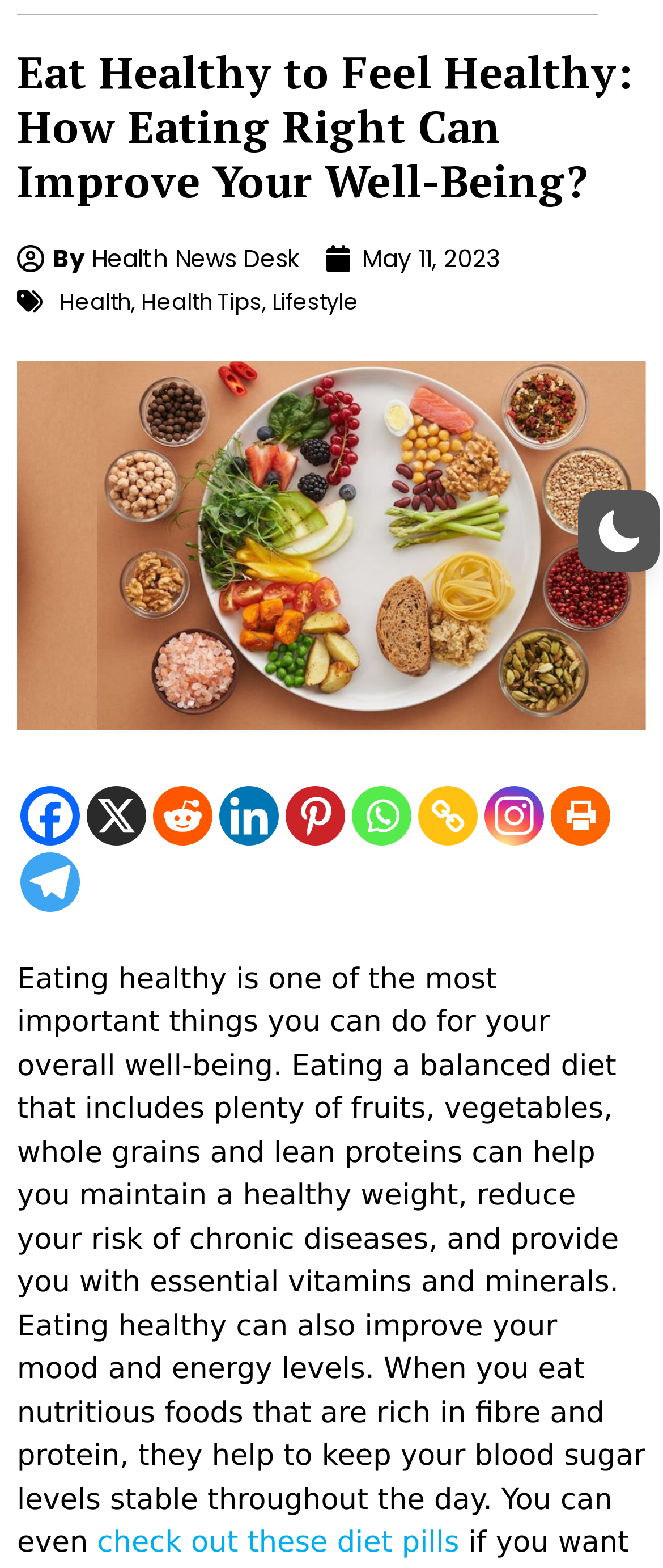Given the description "aria-label="Telegram" title="Telegram"", determine the bounding box of the corresponding UI element.

[0.031, 0.544, 0.121, 0.582]